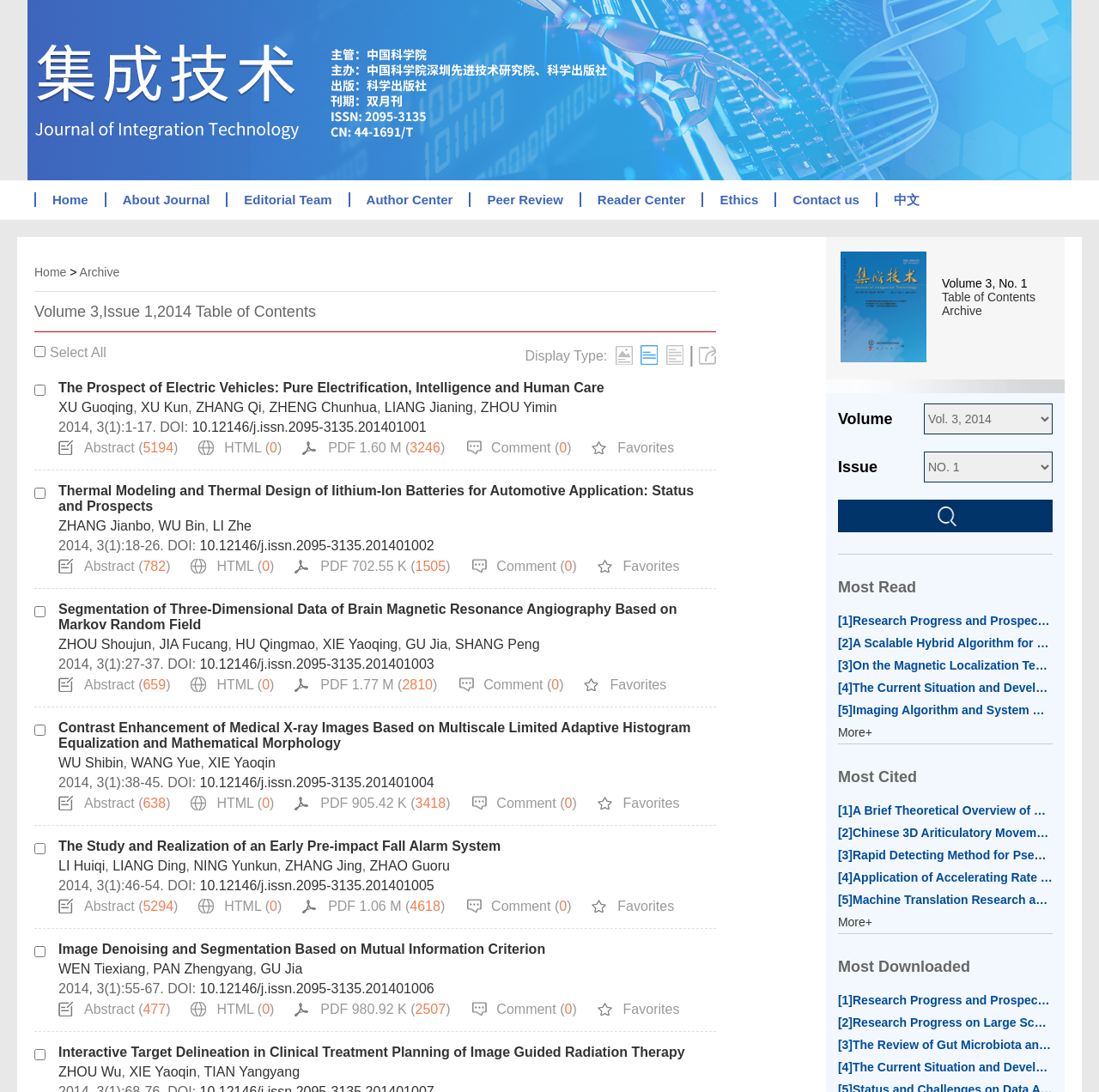Kindly provide the bounding box coordinates of the section you need to click on to fulfill the given instruction: "Go to the Author Center".

[0.317, 0.176, 0.427, 0.189]